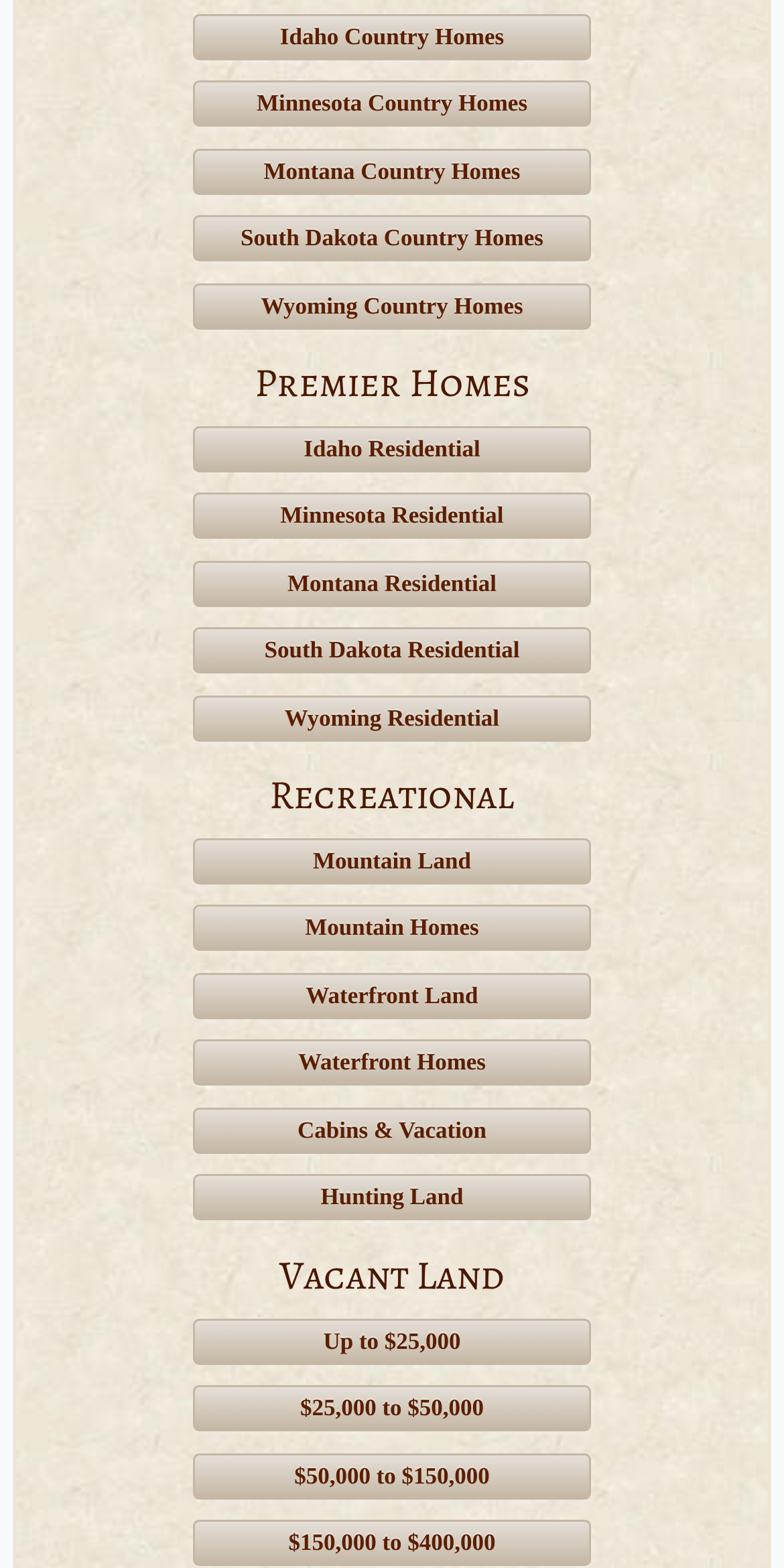Provide a one-word or one-phrase answer to the question:
How many price ranges are there?

4